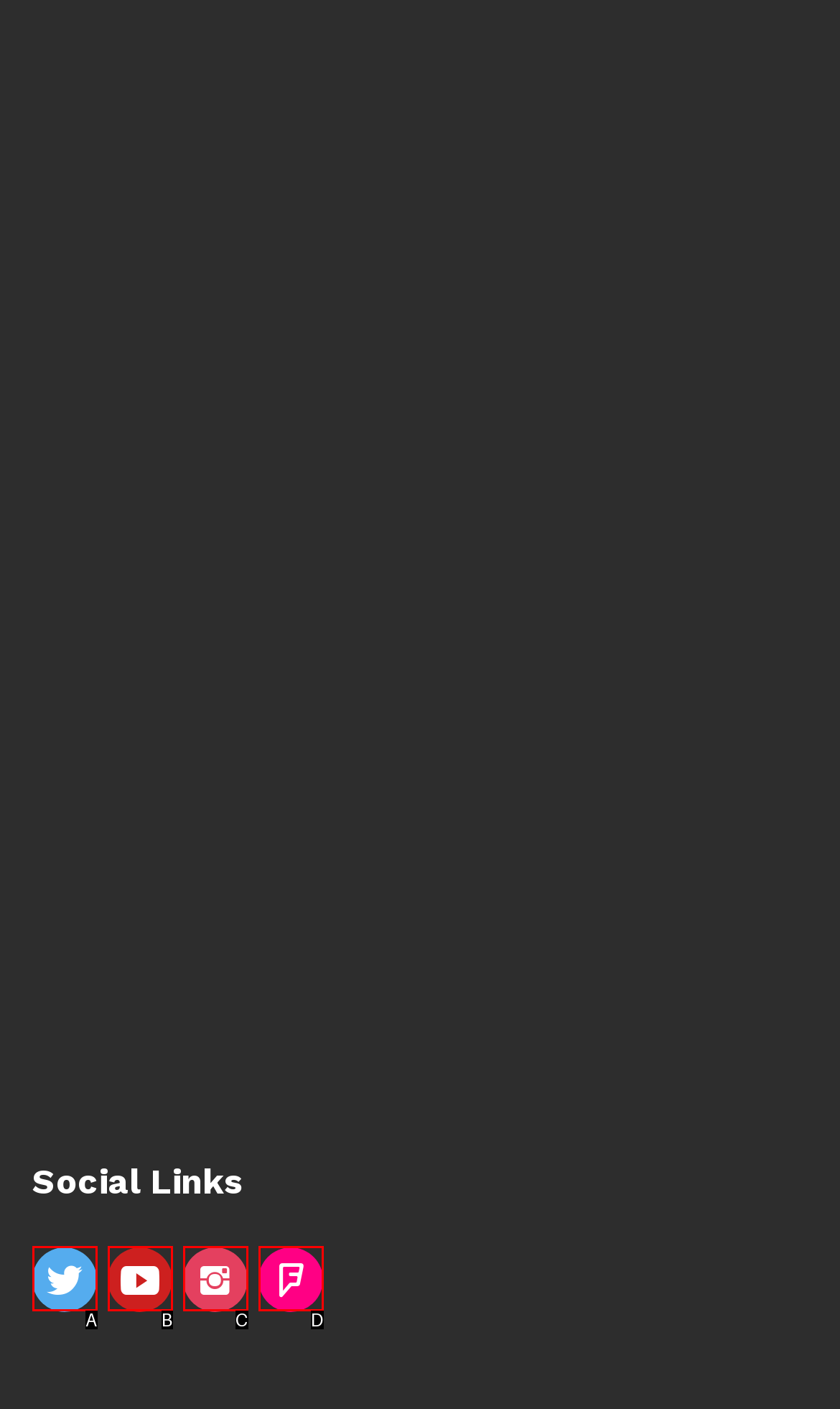From the provided choices, determine which option matches the description: title="Youtube". Respond with the letter of the correct choice directly.

B